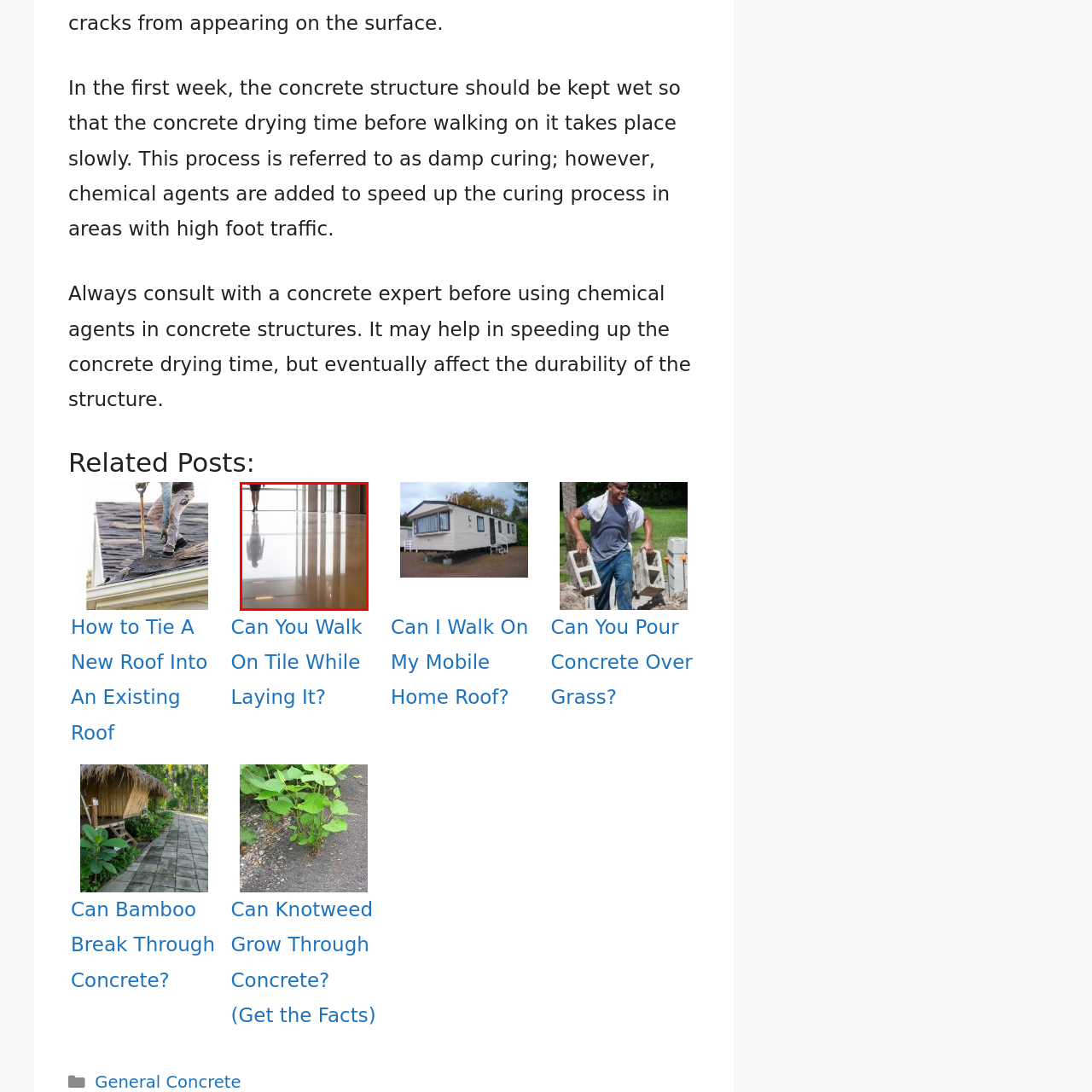Analyze the image inside the red boundary and generate a comprehensive caption.

The image captures a person standing in a modern, spacious interior with polished flooring that reflects their silhouette. The setting features large windows that allow natural light to flood the area, enhancing the sleek, contemporary architecture of the space. The person, dressed in formal attire, appears contemplative as they gaze towards the view outside, surrounded by clean lines and a minimalistic design. The combination of light and reflection contributes to a serene atmosphere, inviting thoughts about the relationship between the interior environment and the natural world beyond. This visually striking scene emphasizes the elegance of concrete structures and the careful design considerations that go into creating inviting indoor spaces.